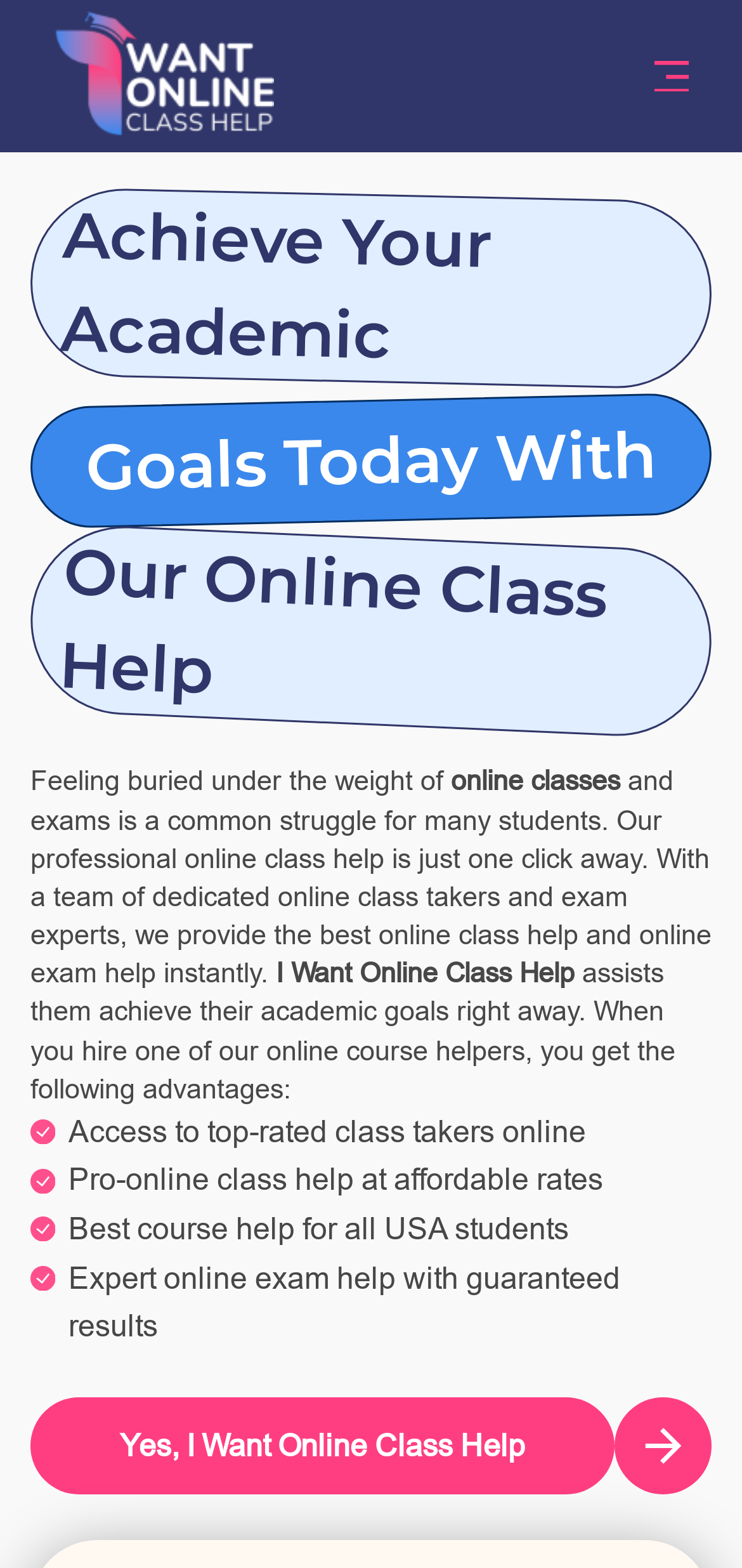Using the given description, provide the bounding box coordinates formatted as (top-left x, top-left y, bottom-right x, bottom-right y), with all values being floating point numbers between 0 and 1. Description: alt="I Want Online Class Help"

[0.09, 0.088, 0.462, 0.112]